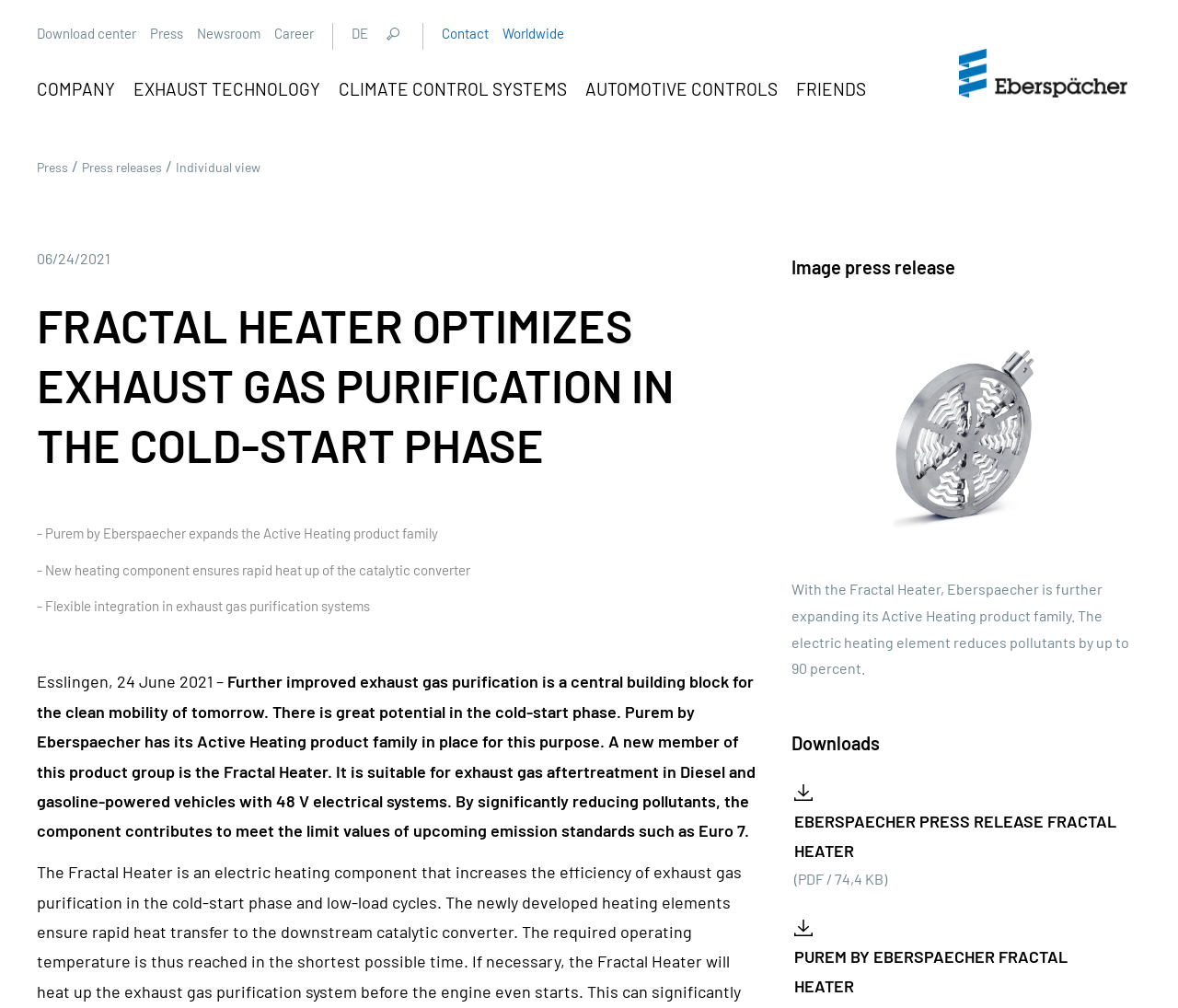Please find the bounding box coordinates of the element's region to be clicked to carry out this instruction: "Contact us".

[0.375, 0.025, 0.415, 0.041]